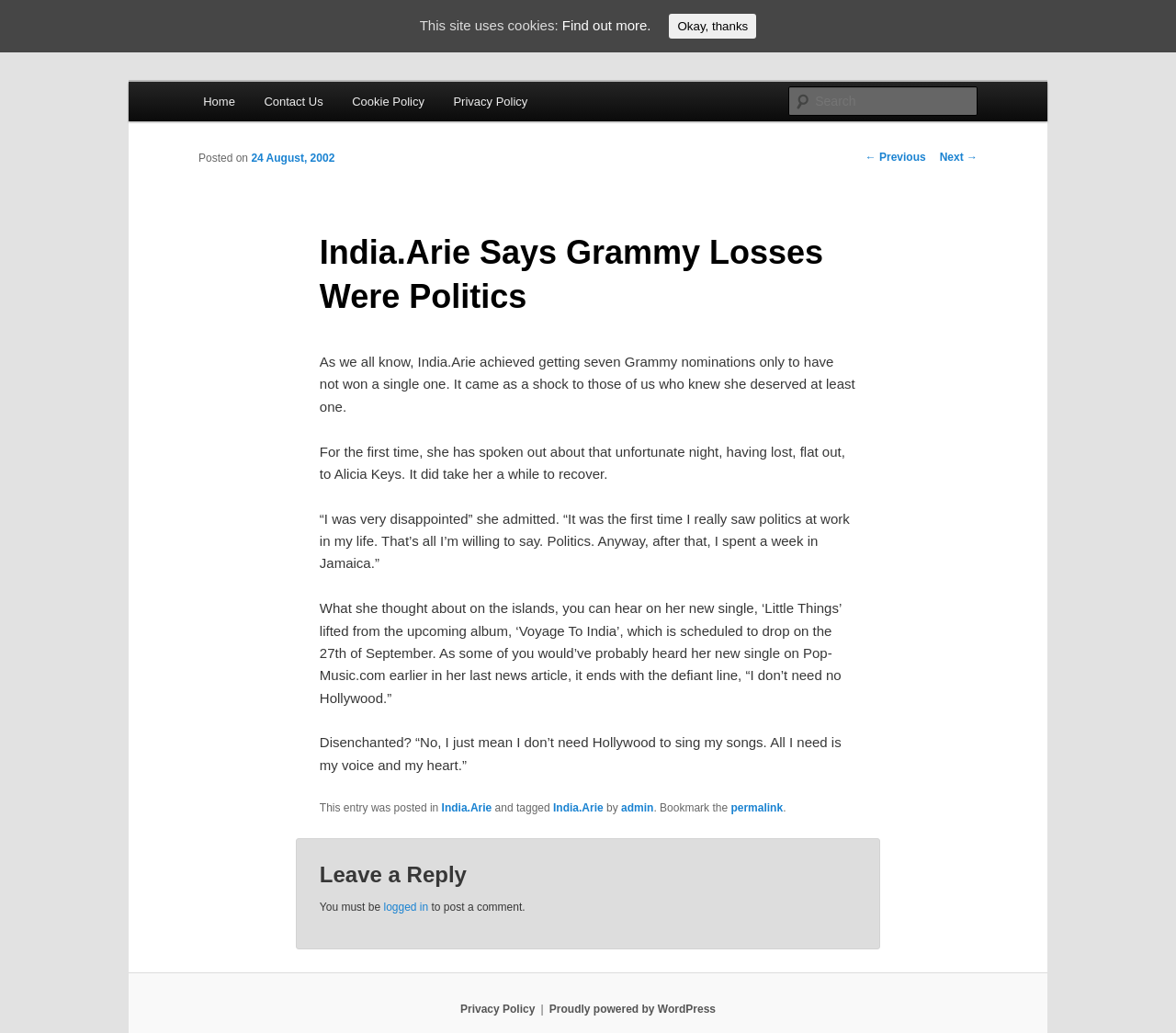Given the webpage screenshot and the description, determine the bounding box coordinates (top-left x, top-left y, bottom-right x, bottom-right y) that define the location of the UI element matching this description: Proudly powered by WordPress

[0.467, 0.971, 0.609, 0.983]